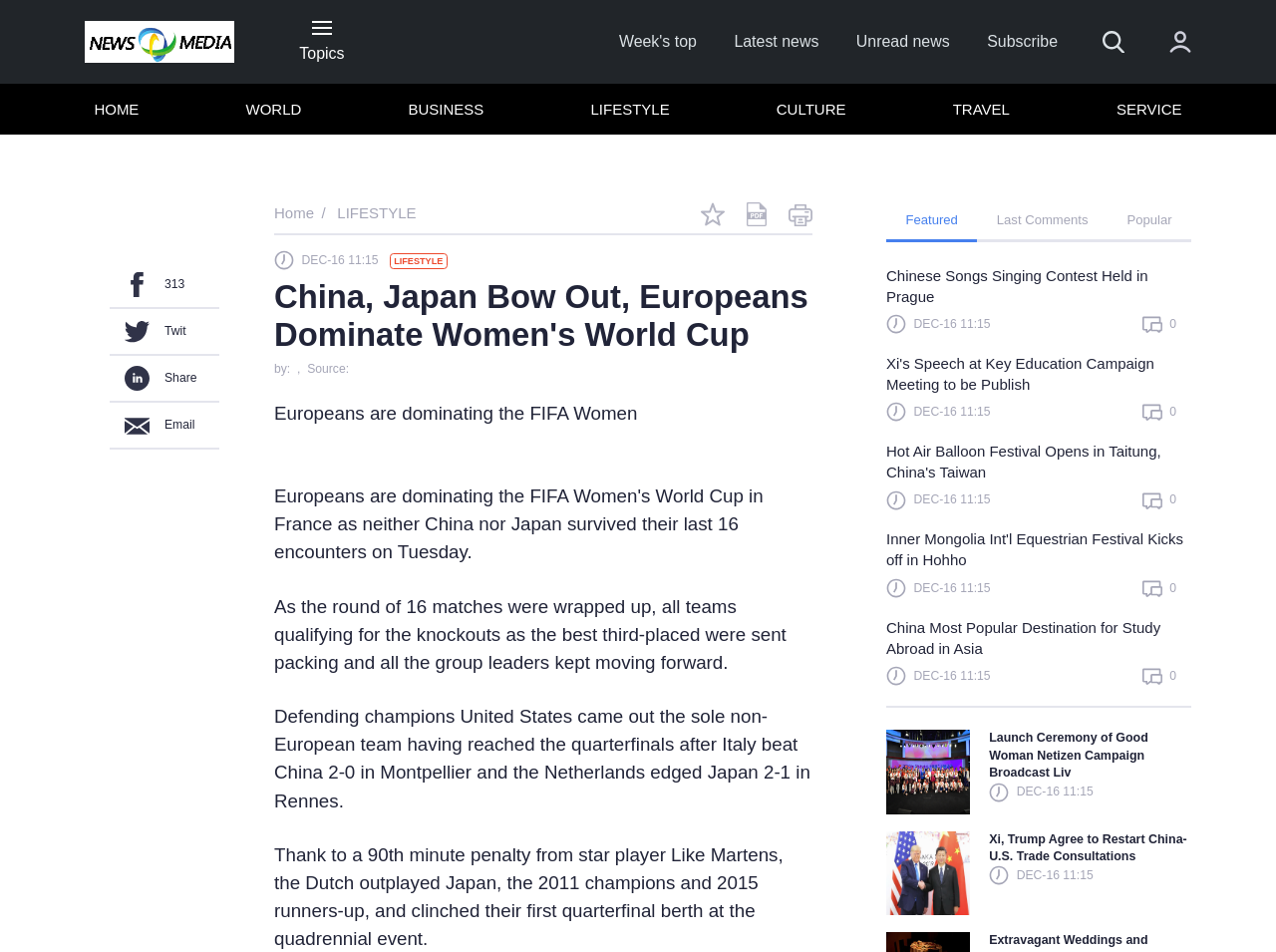What is the author of the current article?
Make sure to answer the question with a detailed and comprehensive explanation.

I looked at the article content and did not find any information about the author.